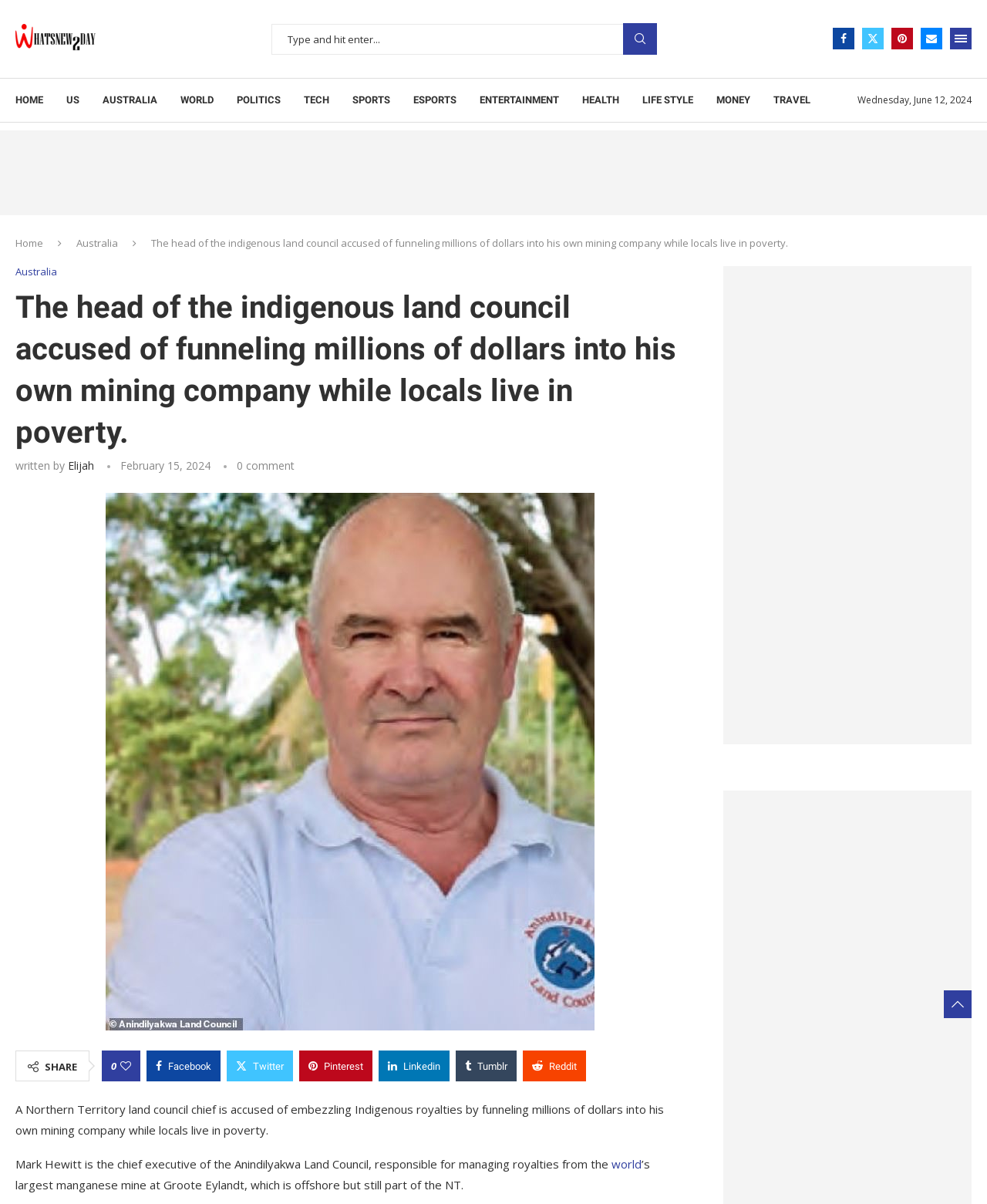Provide your answer to the question using just one word or phrase: What is the name of the land council chief accused of embezzling Indigenous royalties?

Mark Hewitt